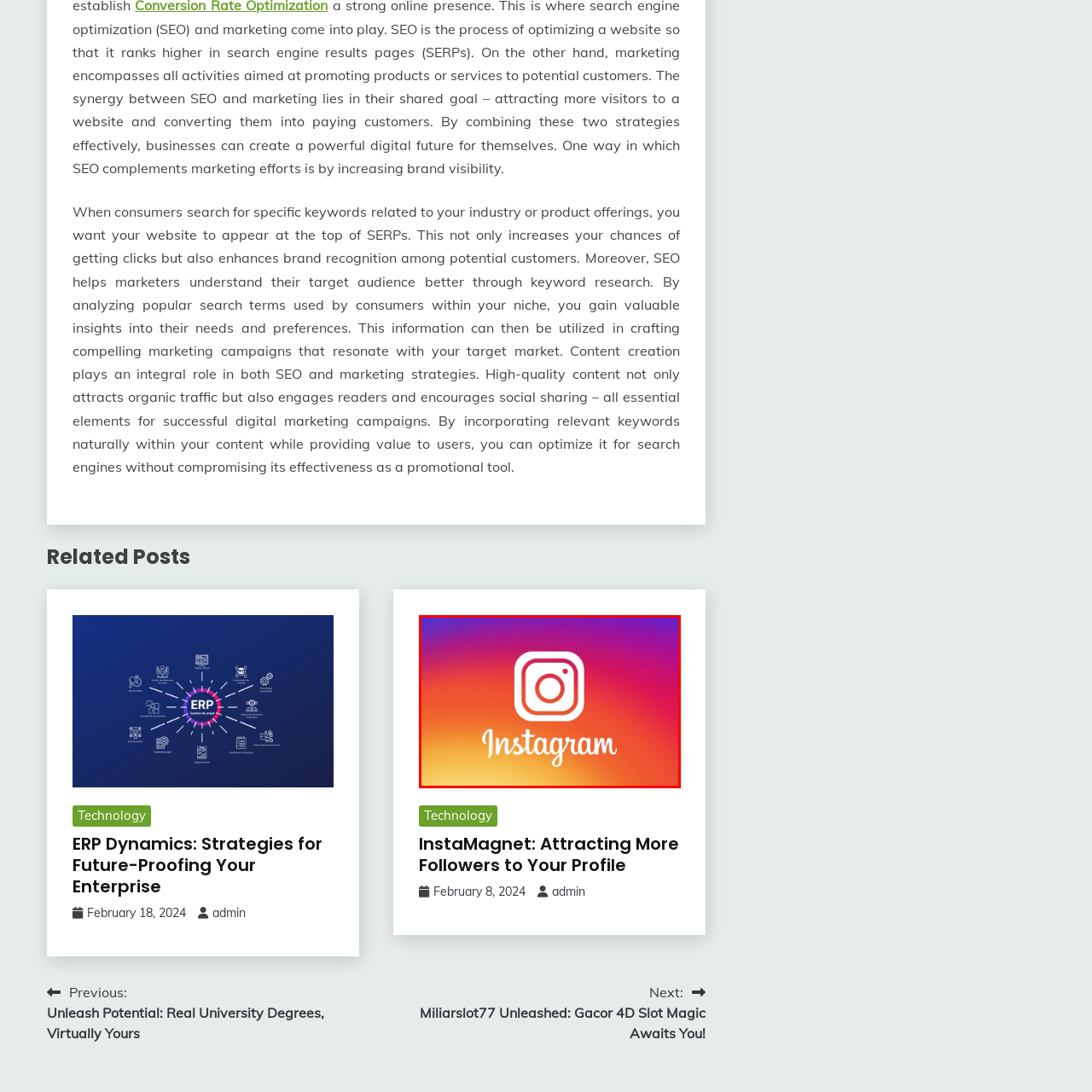Examine the image indicated by the red box and respond with a single word or phrase to the following question:
What does the logo symbolize?

Creativity and social interaction